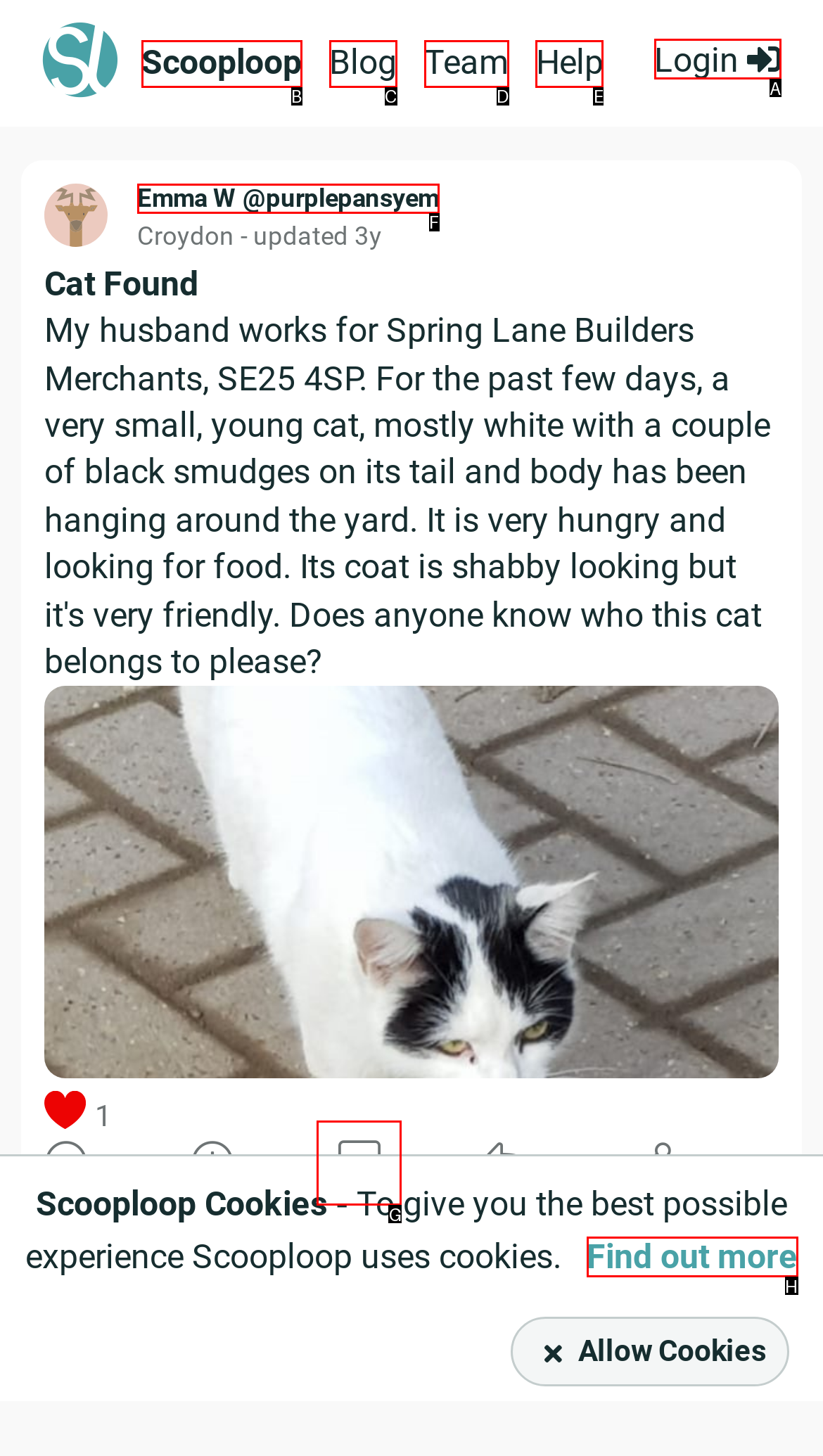What is the letter of the UI element you should click to Get Help? Provide the letter directly.

E